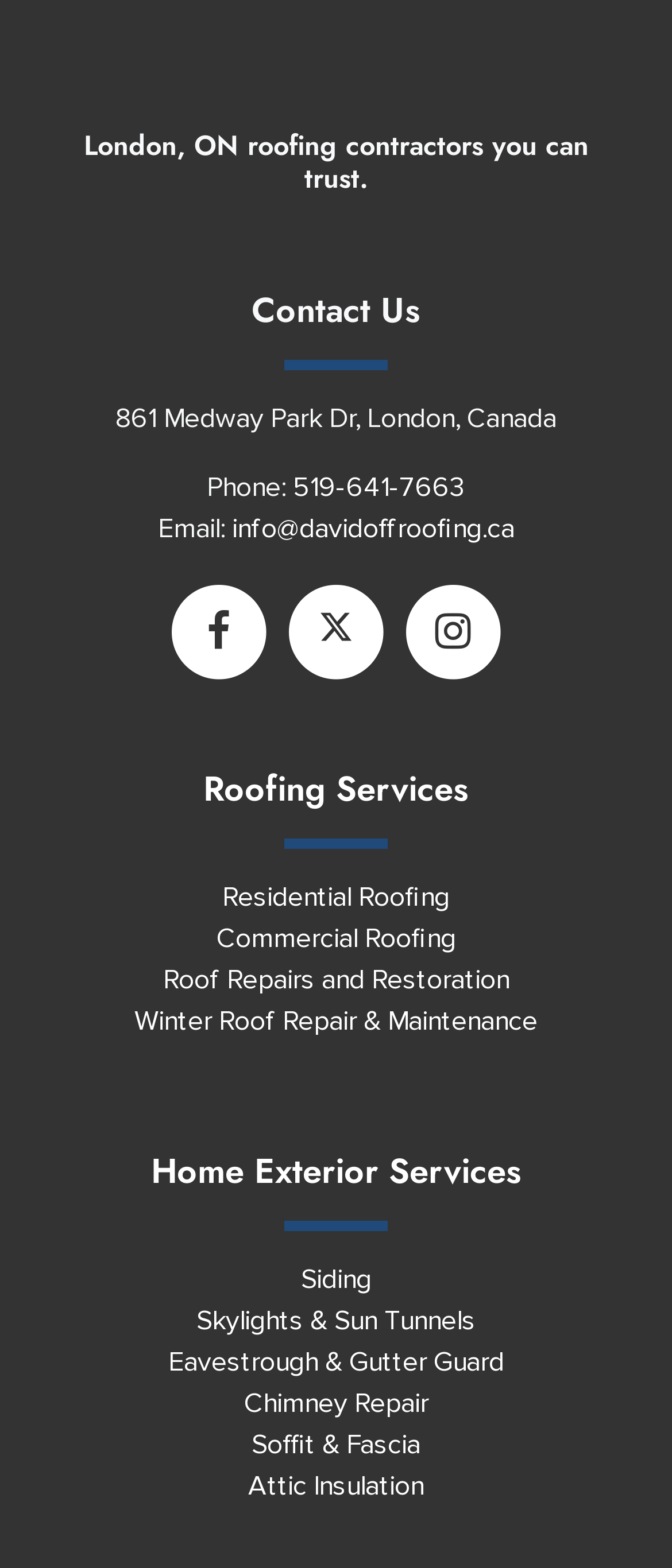Find the bounding box coordinates of the clickable area required to complete the following action: "Learn about Roofing Services".

[0.303, 0.488, 0.697, 0.519]